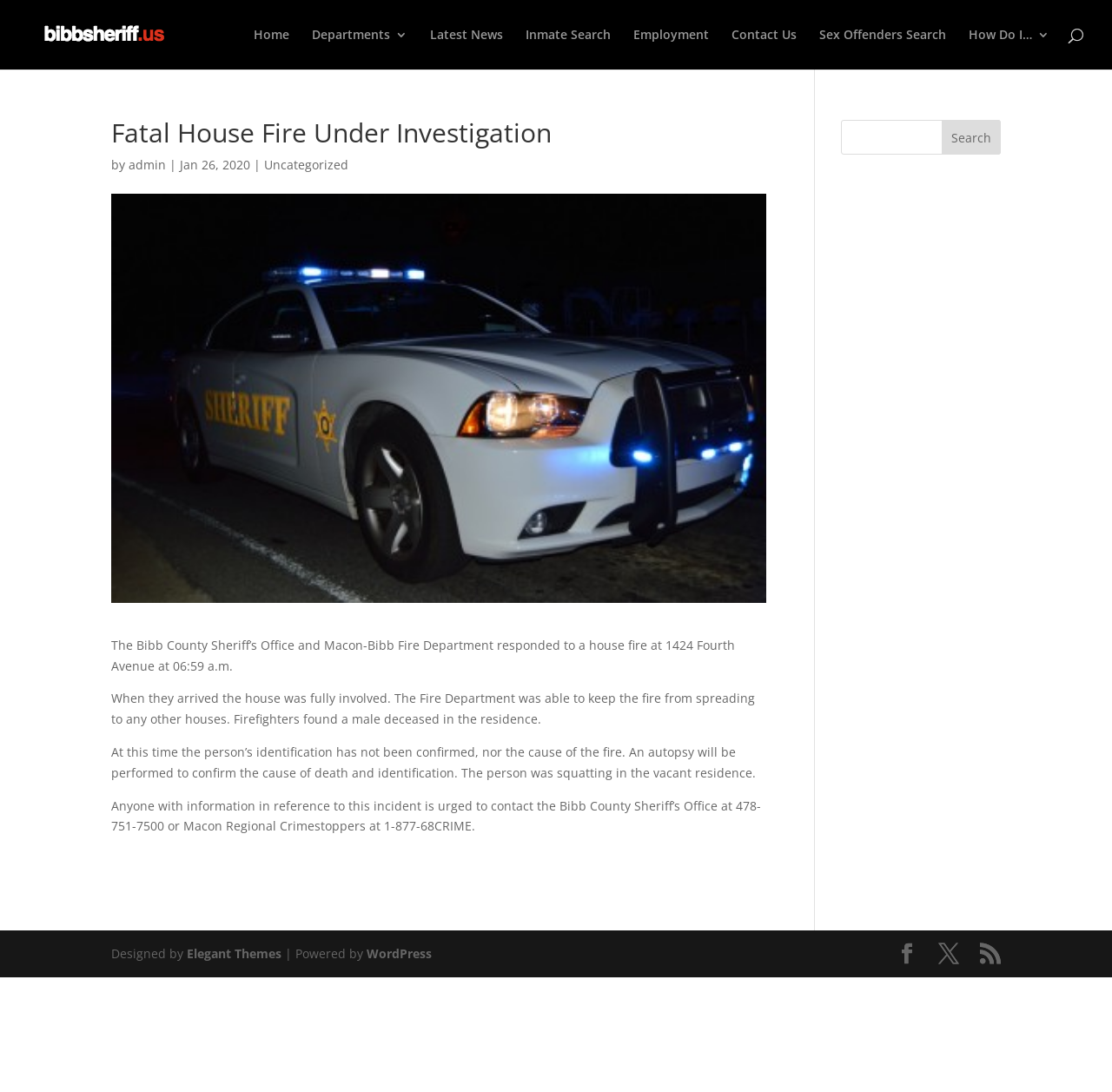Please reply to the following question using a single word or phrase: 
What is the status of the person’s identification in the incident?

Not confirmed